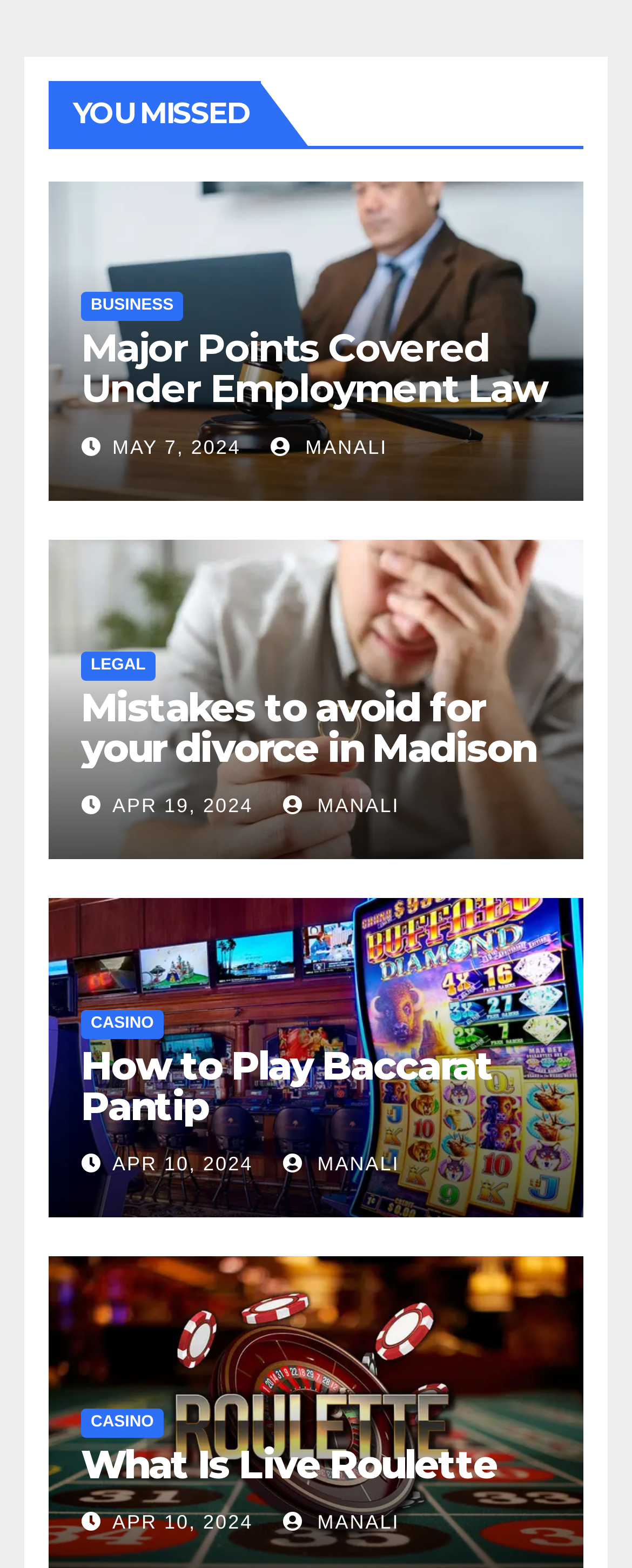From the webpage screenshot, predict the bounding box of the UI element that matches this description: "parent_node: LEGAL".

[0.077, 0.344, 0.923, 0.548]